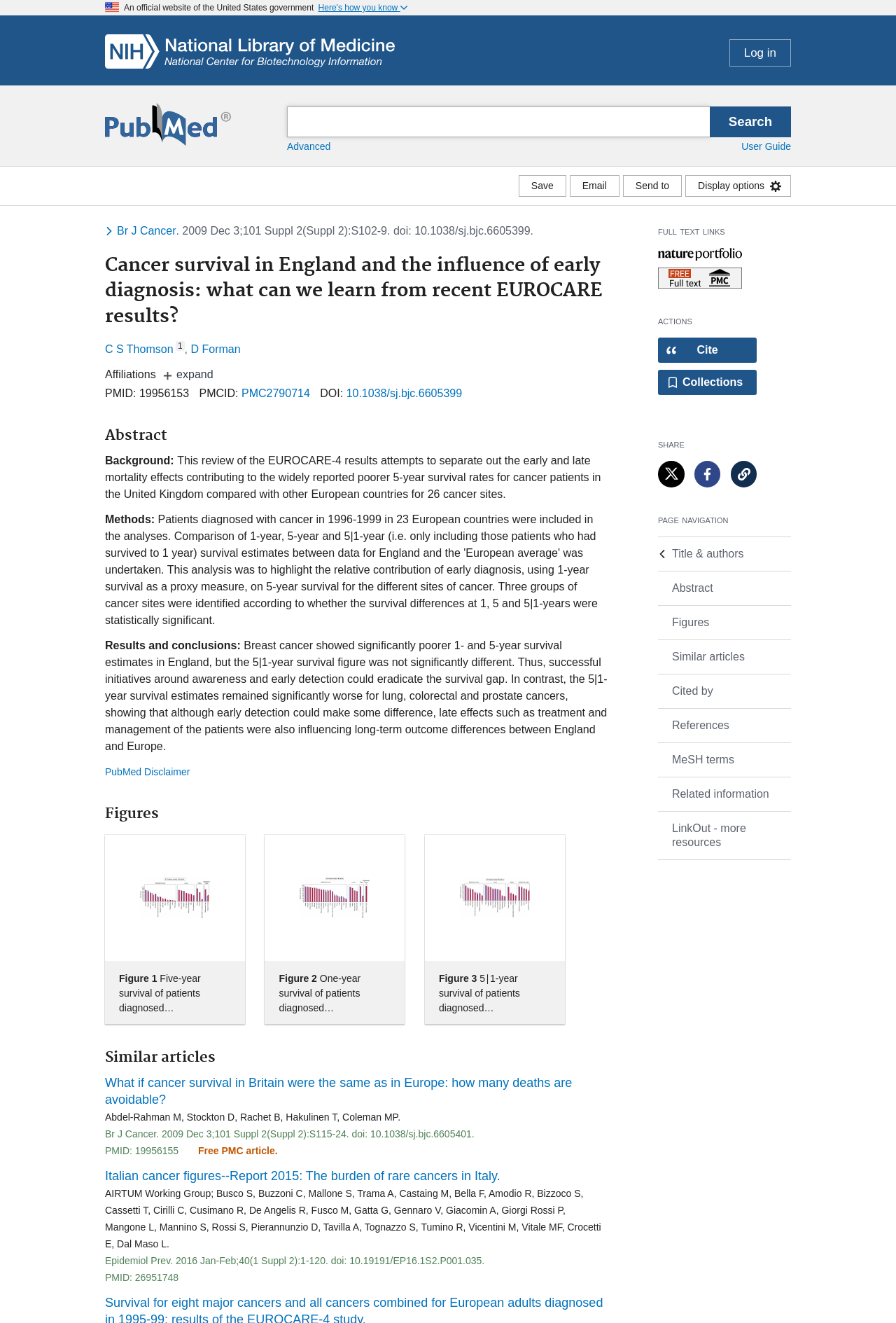Determine the bounding box for the HTML element described here: "title="Share article on Twitter"". The coordinates should be given as [left, top, right, bottom] with each number being a float between 0 and 1.

[0.734, 0.348, 0.764, 0.368]